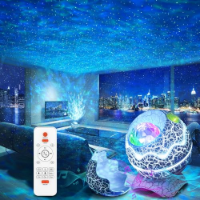Provide a comprehensive description of the image.

The image showcases a mesmerizing interior scene illuminated by a Rossetta Star Projector, which transforms the room into a starlit sky. The projector, beautifully designed with a decorative pattern, casts a brilliant array of colors and star-like projections onto the ceiling and walls. In the foreground, a remote control is prominently displayed, allowing users to adjust the settings for the projected light show. The backdrop features a cozy living room setup with a sofa and a television, enhancing the ambiance of relaxation and wonder. The overall atmosphere evokes a sense of cosmic exploration, inviting viewers to immerse themselves in a serene and magical environment reminiscent of the galaxy.